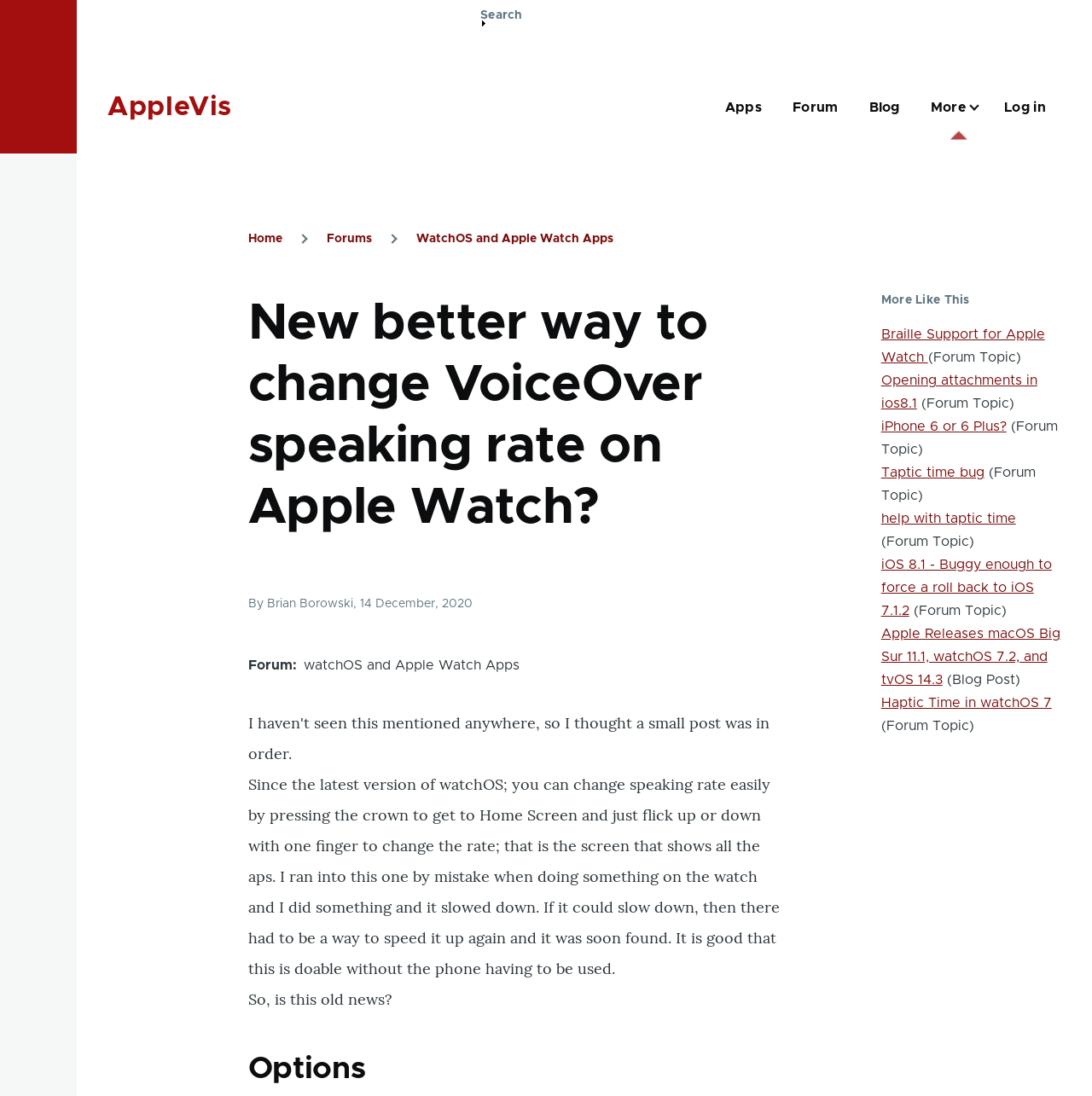Identify the bounding box coordinates of the region I need to click to complete this instruction: "Search for something".

[0.44, 0.0, 0.479, 0.14]